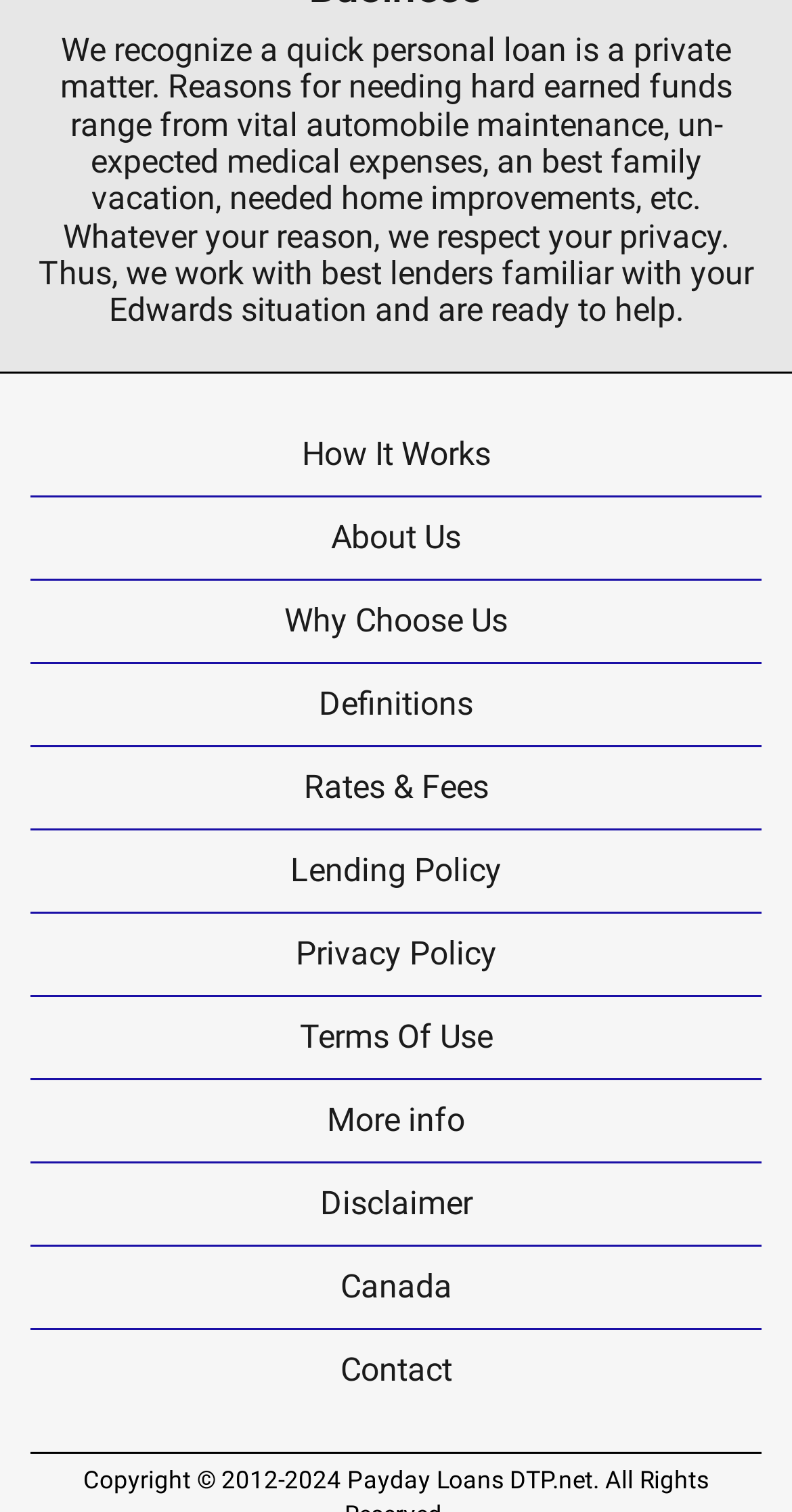Find the bounding box coordinates for the area that should be clicked to accomplish the instruction: "Check rates and fees".

[0.038, 0.494, 0.962, 0.548]